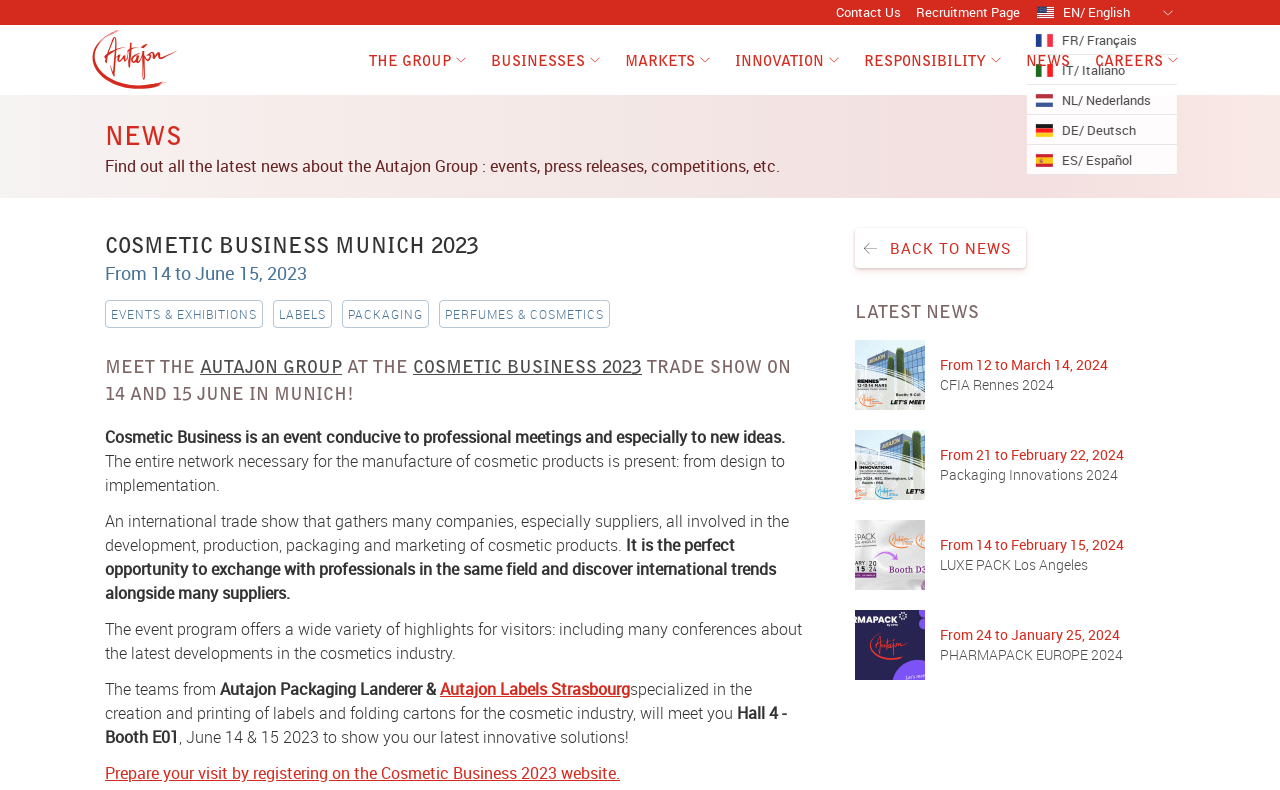Given the element description Markets, identify the bounding box coordinates for the UI element on the webpage screenshot. The format should be (top-left x, top-left y, bottom-right x, bottom-right y), with values between 0 and 1.

[0.478, 0.032, 0.564, 0.12]